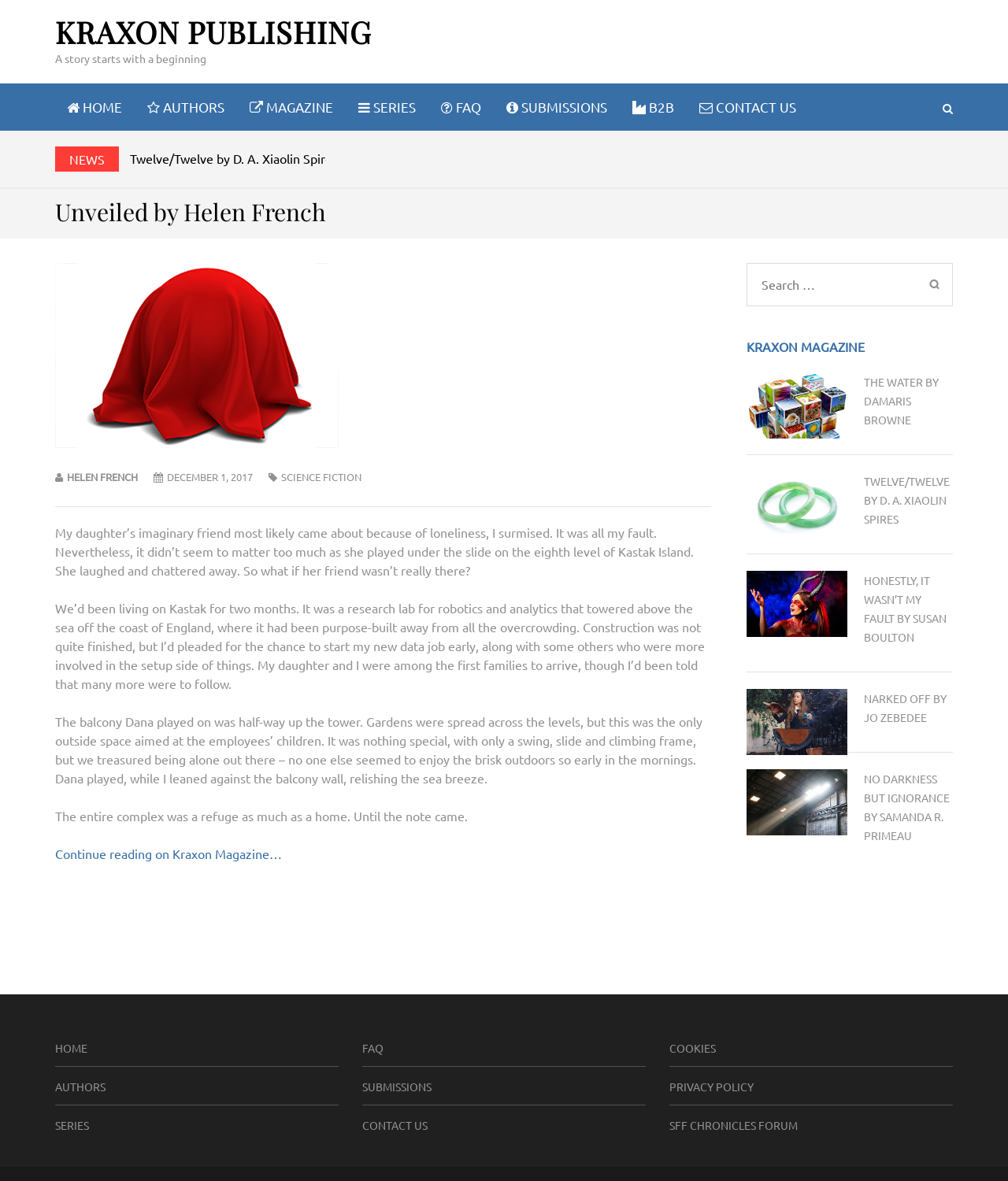Specify the bounding box coordinates of the region I need to click to perform the following instruction: "Click the 'More' button". The coordinates must be four float numbers in the range of 0 to 1, i.e., [left, top, right, bottom].

None